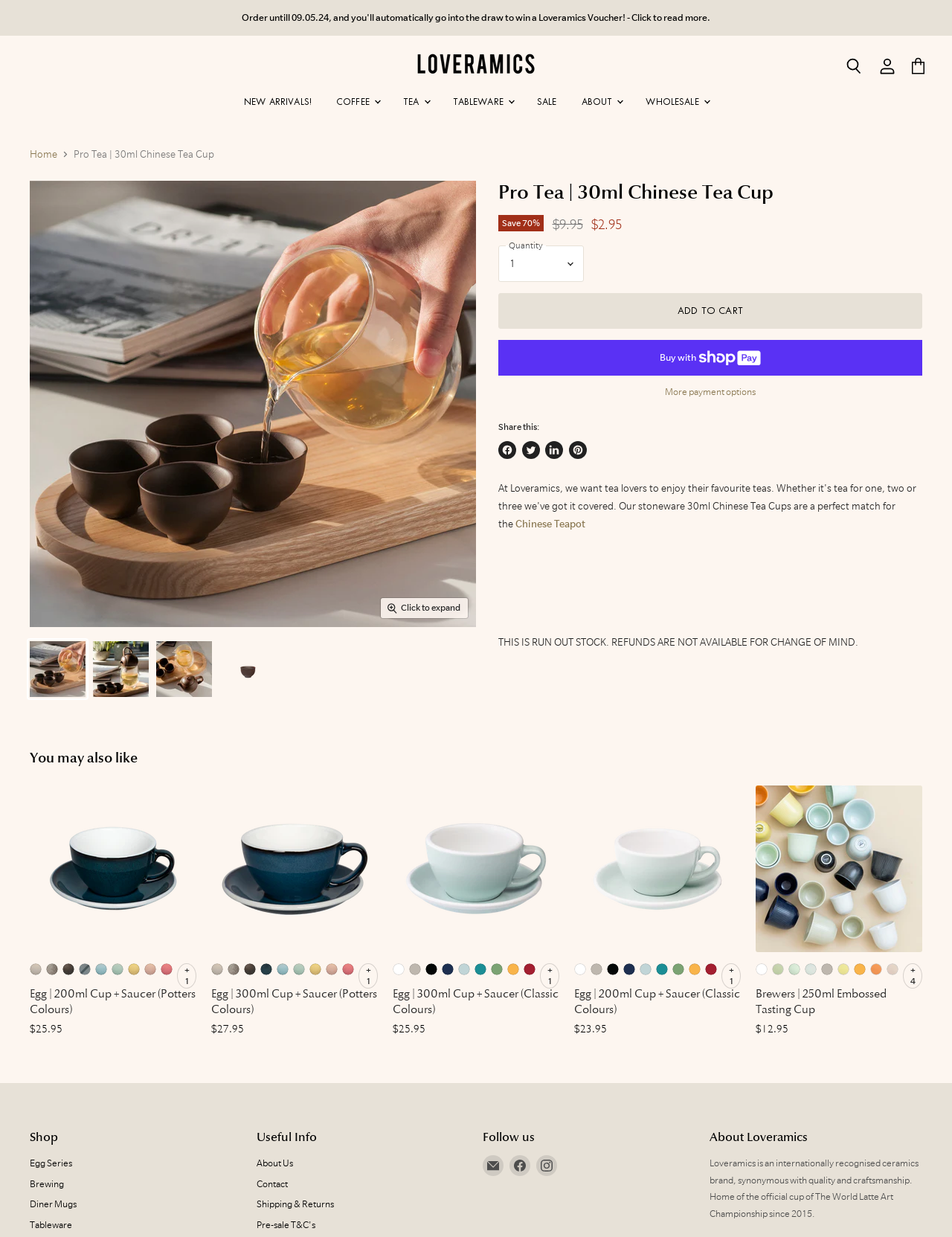How much is the original price of the product?
Using the information presented in the image, please offer a detailed response to the question.

I found the answer by looking at the price information section of the product, where the original price is displayed as '$9.95'.